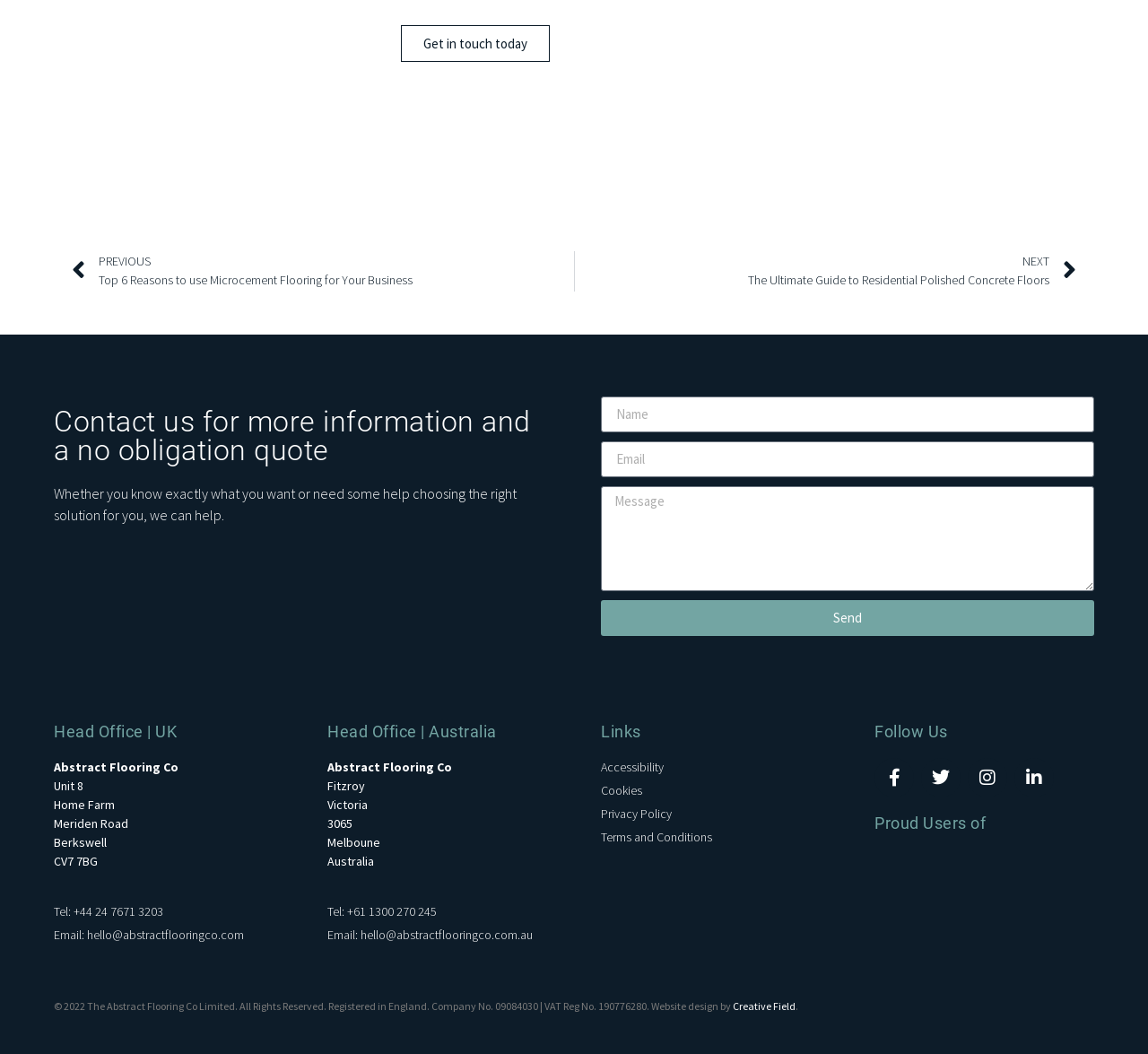Use a single word or phrase to respond to the question:
What is the purpose of the form?

To contact for more information and quote